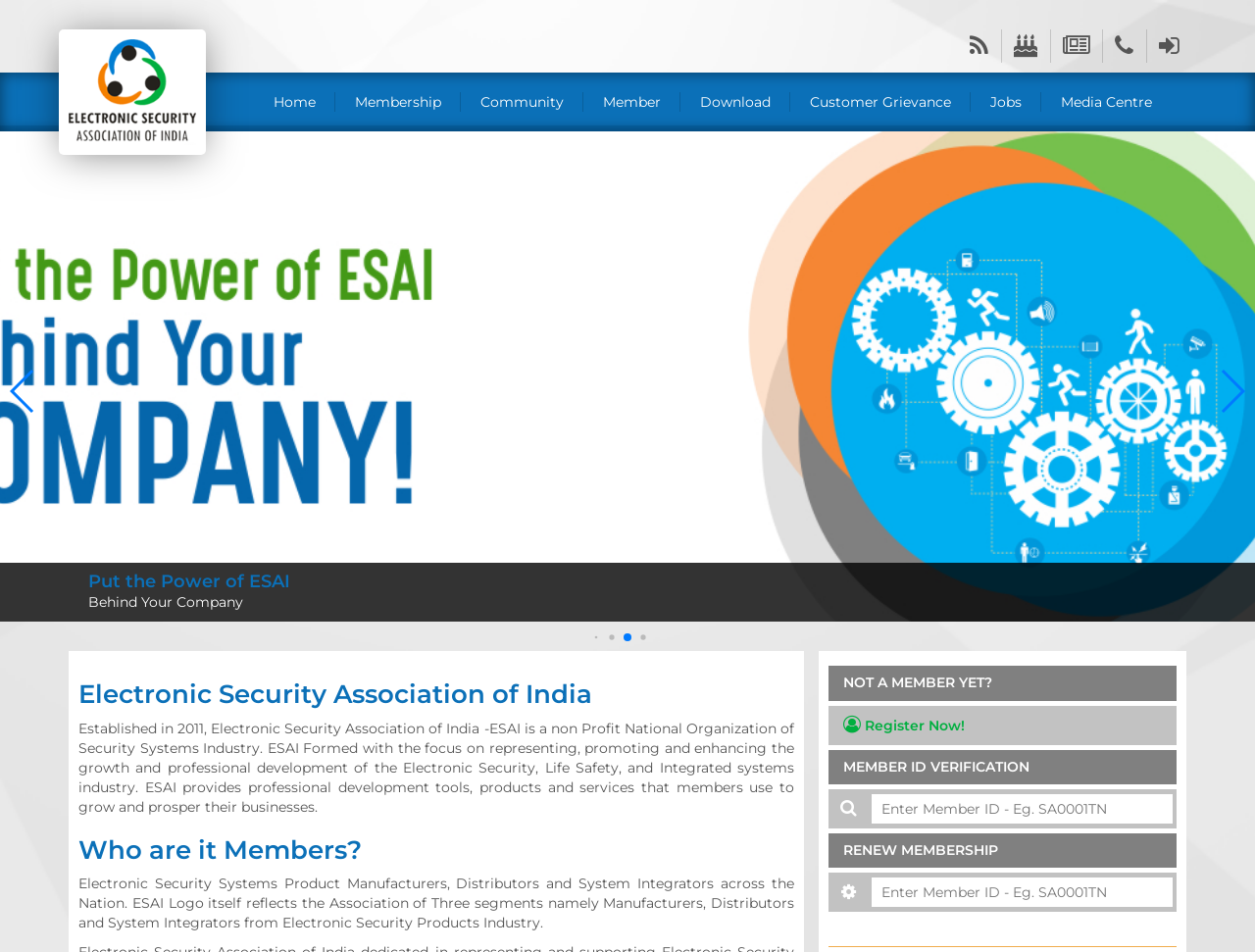Bounding box coordinates must be specified in the format (top-left x, top-left y, bottom-right x, bottom-right y). All values should be floating point numbers between 0 and 1. What are the bounding box coordinates of the UI element described as: Join With ESAI

[0.208, 0.319, 0.359, 0.36]